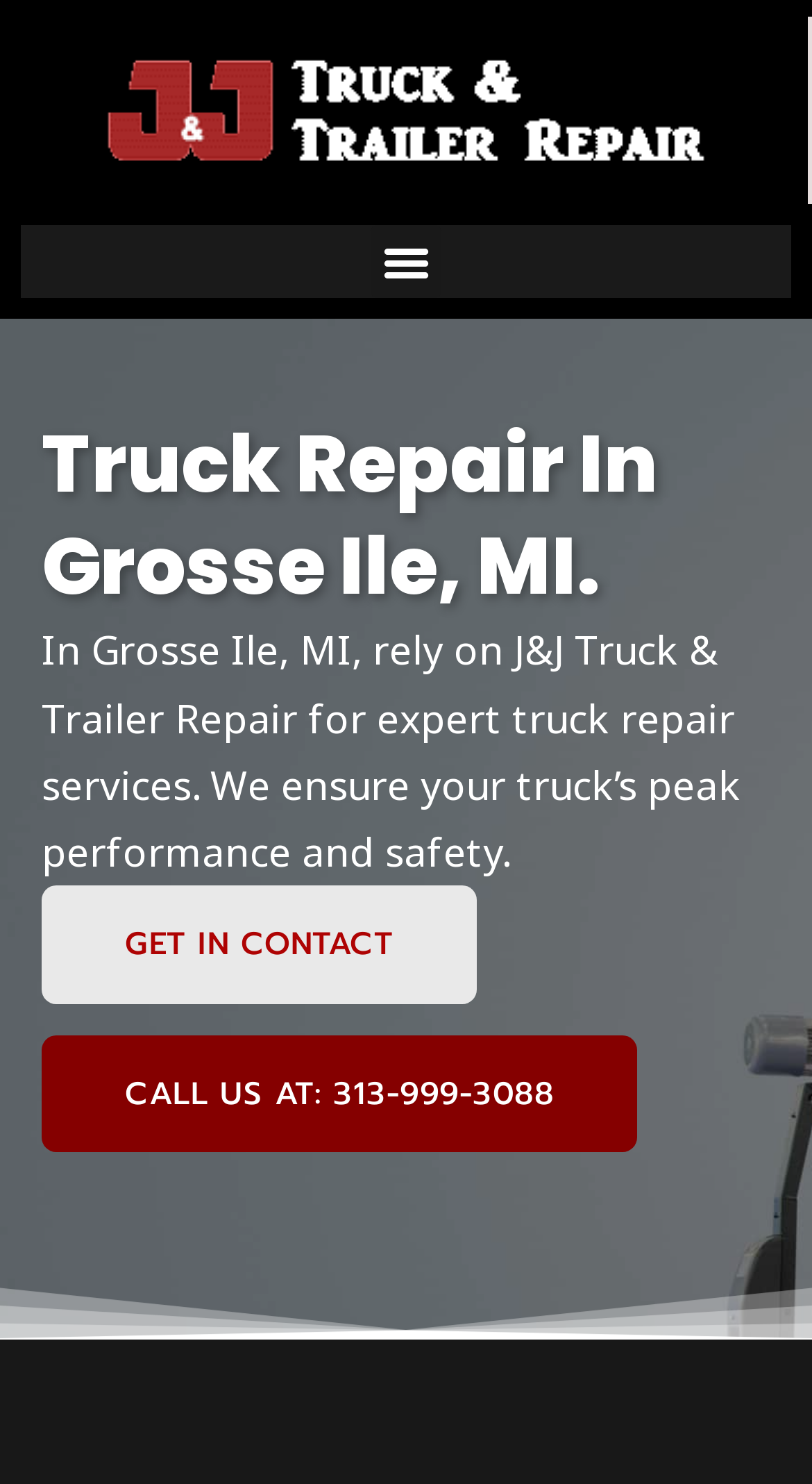Mark the bounding box of the element that matches the following description: "call us at: 313-999-3088".

[0.051, 0.698, 0.785, 0.777]